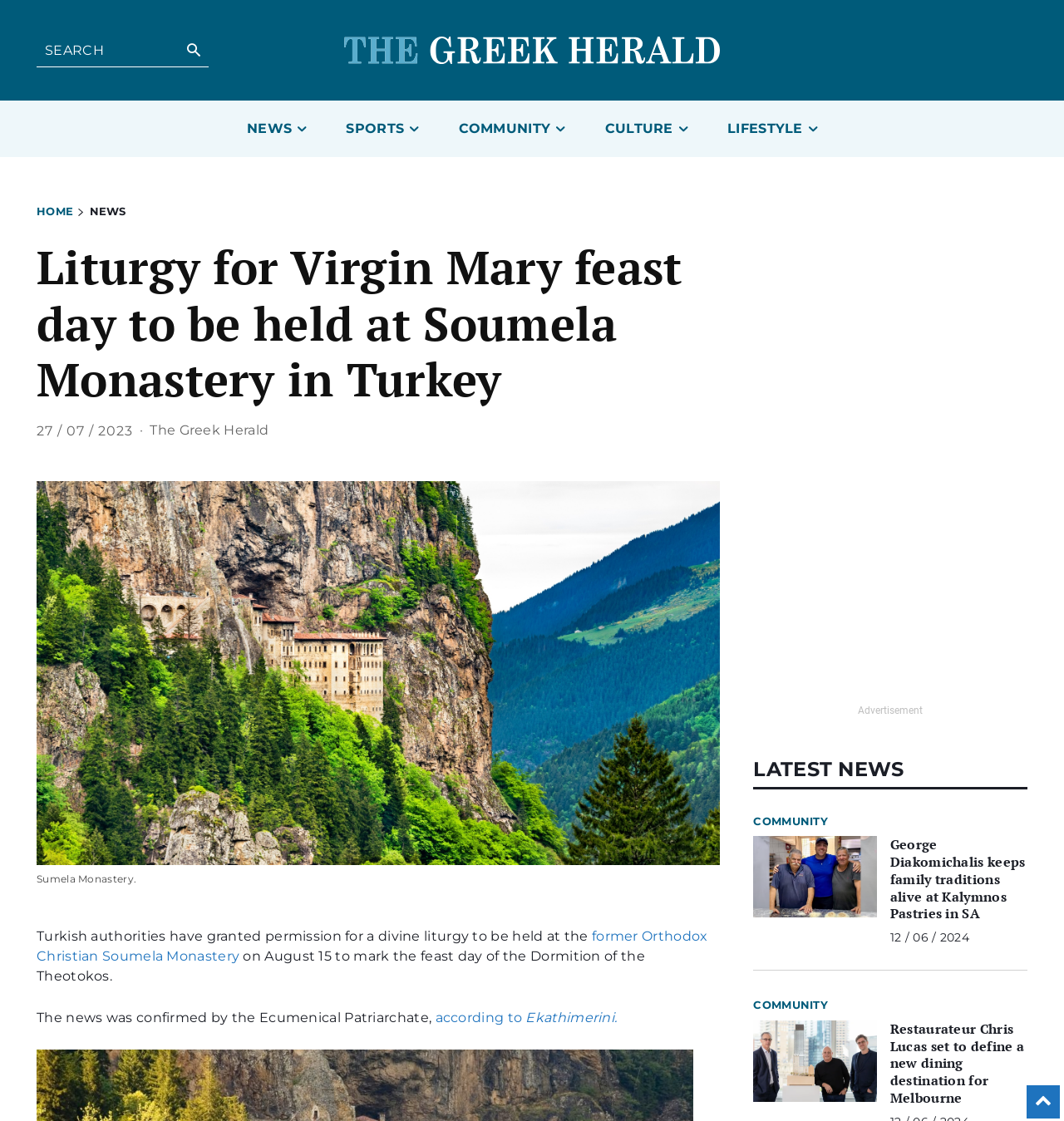What is the date of the feast day mentioned in the article?
Observe the image and answer the question with a one-word or short phrase response.

August 15